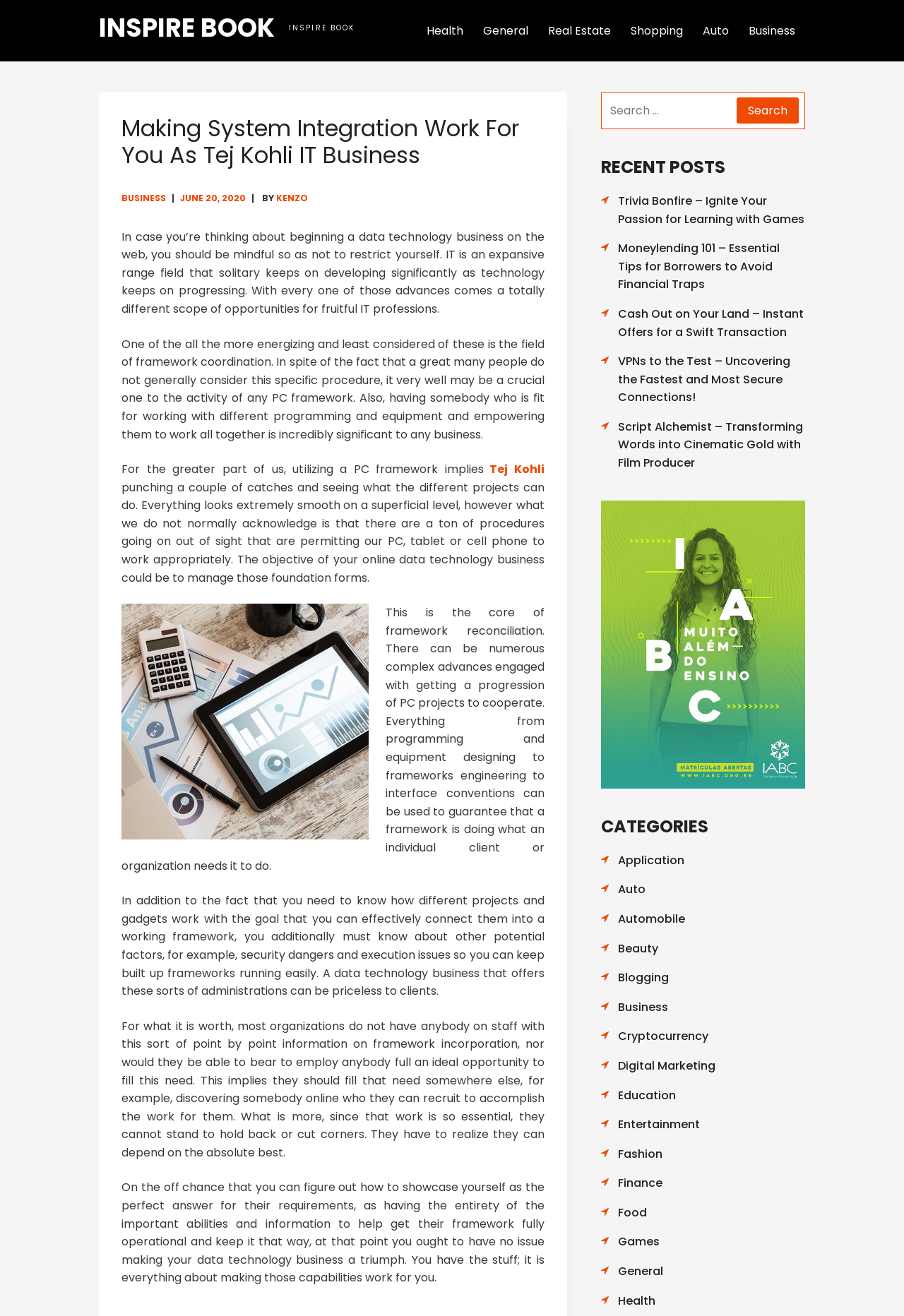Locate the bounding box of the UI element described by: "parent_node: Search for: value="Search"" in the given webpage screenshot.

[0.815, 0.074, 0.884, 0.094]